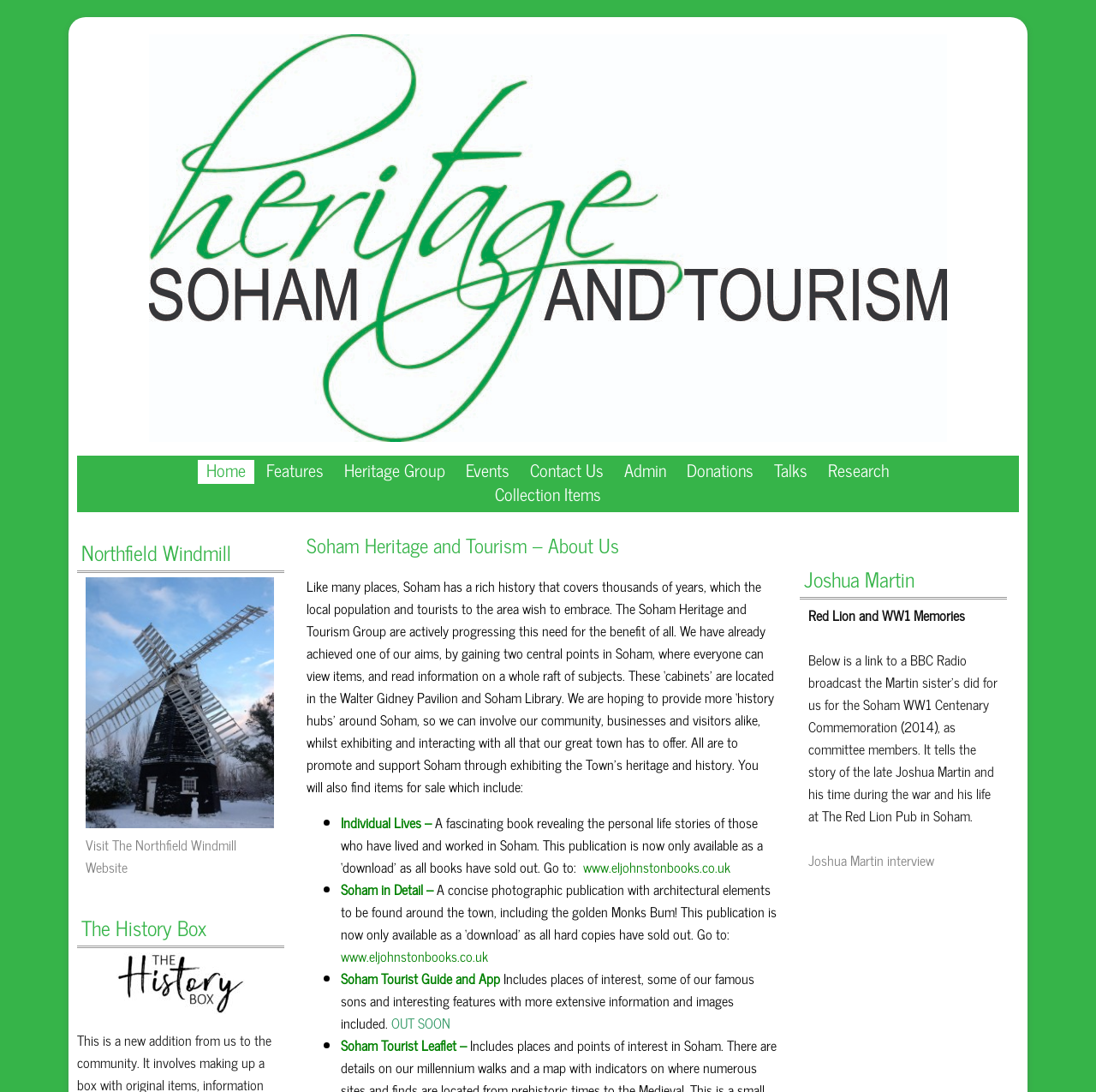Please identify the bounding box coordinates of the element's region that I should click in order to complete the following instruction: "Look inside". The bounding box coordinates consist of four float numbers between 0 and 1, i.e., [left, top, right, bottom].

None